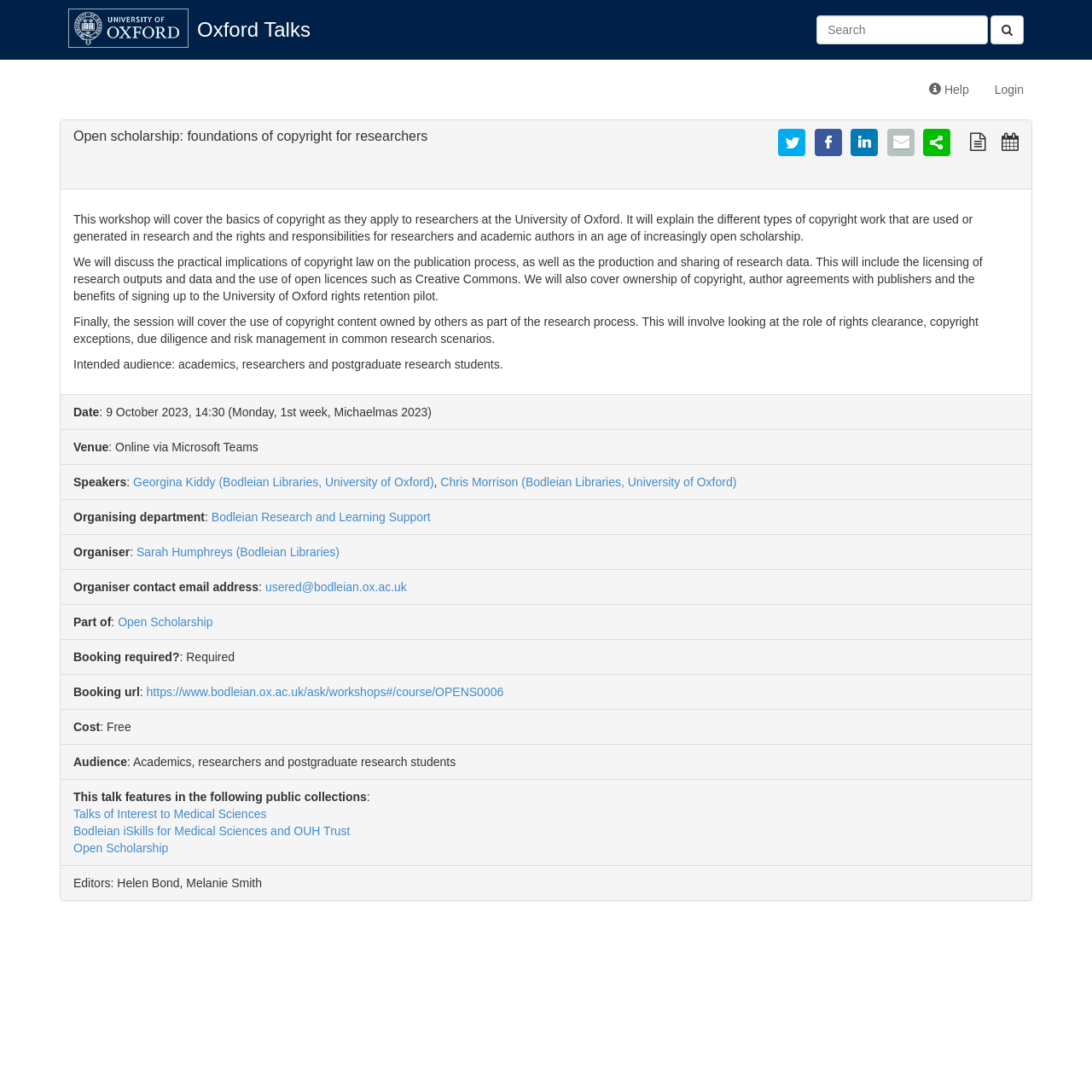Please determine the bounding box of the UI element that matches this description: Login. The coordinates should be given as (top-left x, top-left y, bottom-right x, bottom-right y), with all values between 0 and 1.

[0.899, 0.062, 0.949, 0.102]